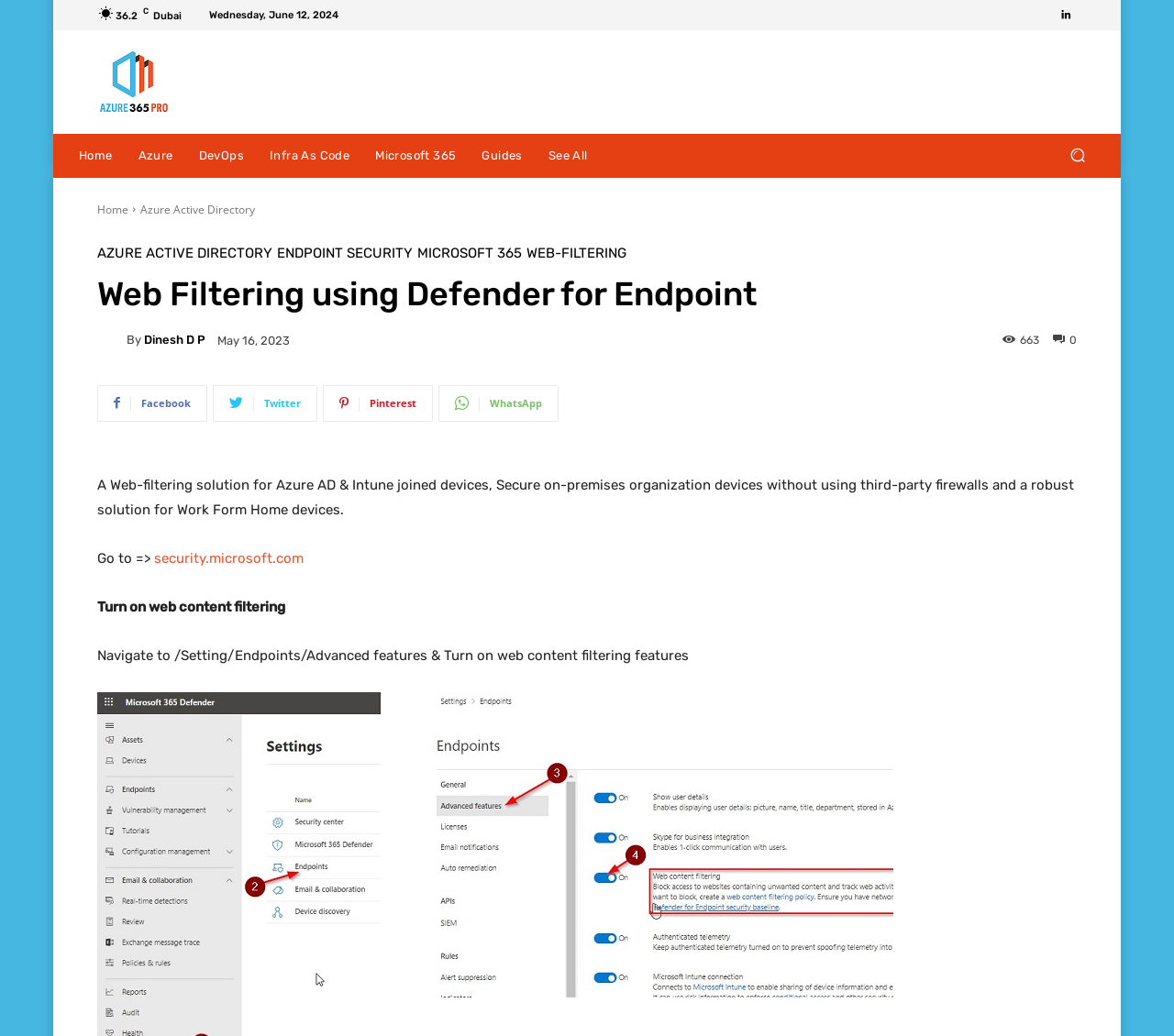Extract the bounding box coordinates for the UI element described by the text: "Web-Filtering". The coordinates should be in the form of [left, top, right, bottom] with values between 0 and 1.

[0.448, 0.238, 0.534, 0.251]